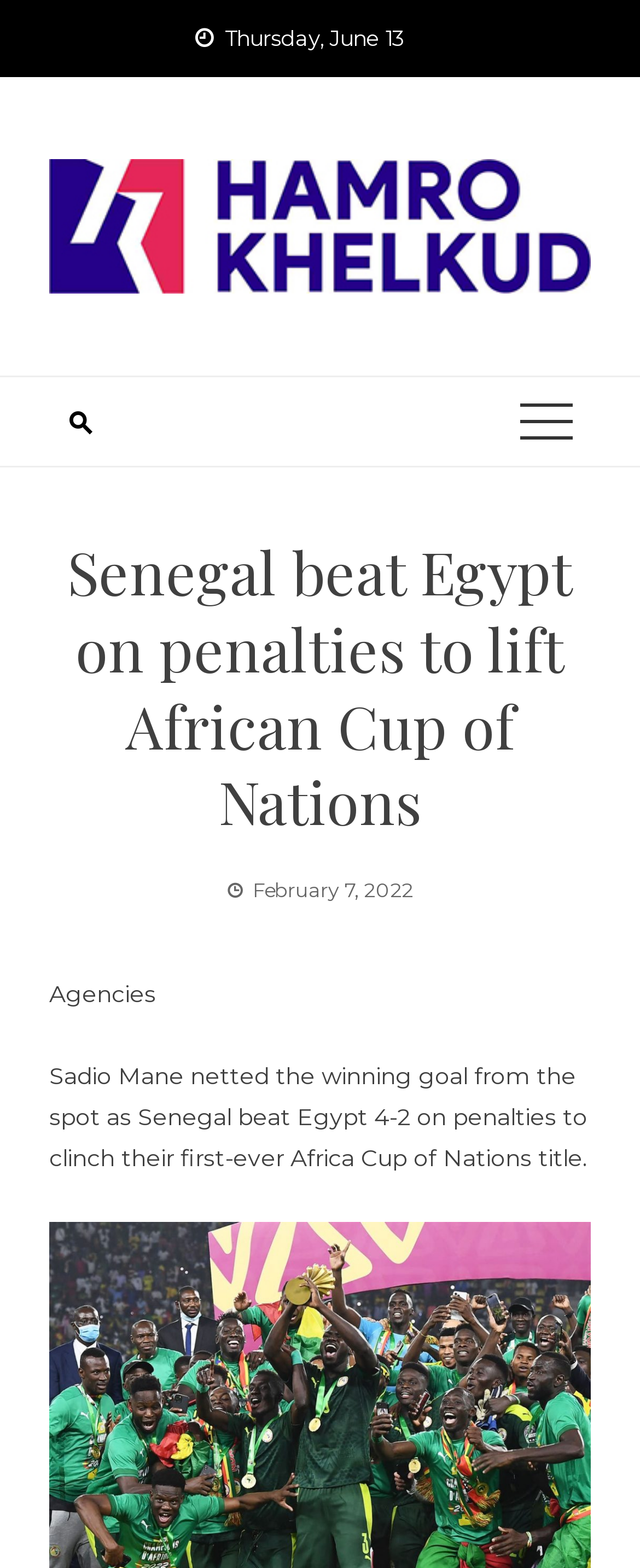Respond to the question with just a single word or phrase: 
What is the name of the tournament?

Africa Cup of Nations